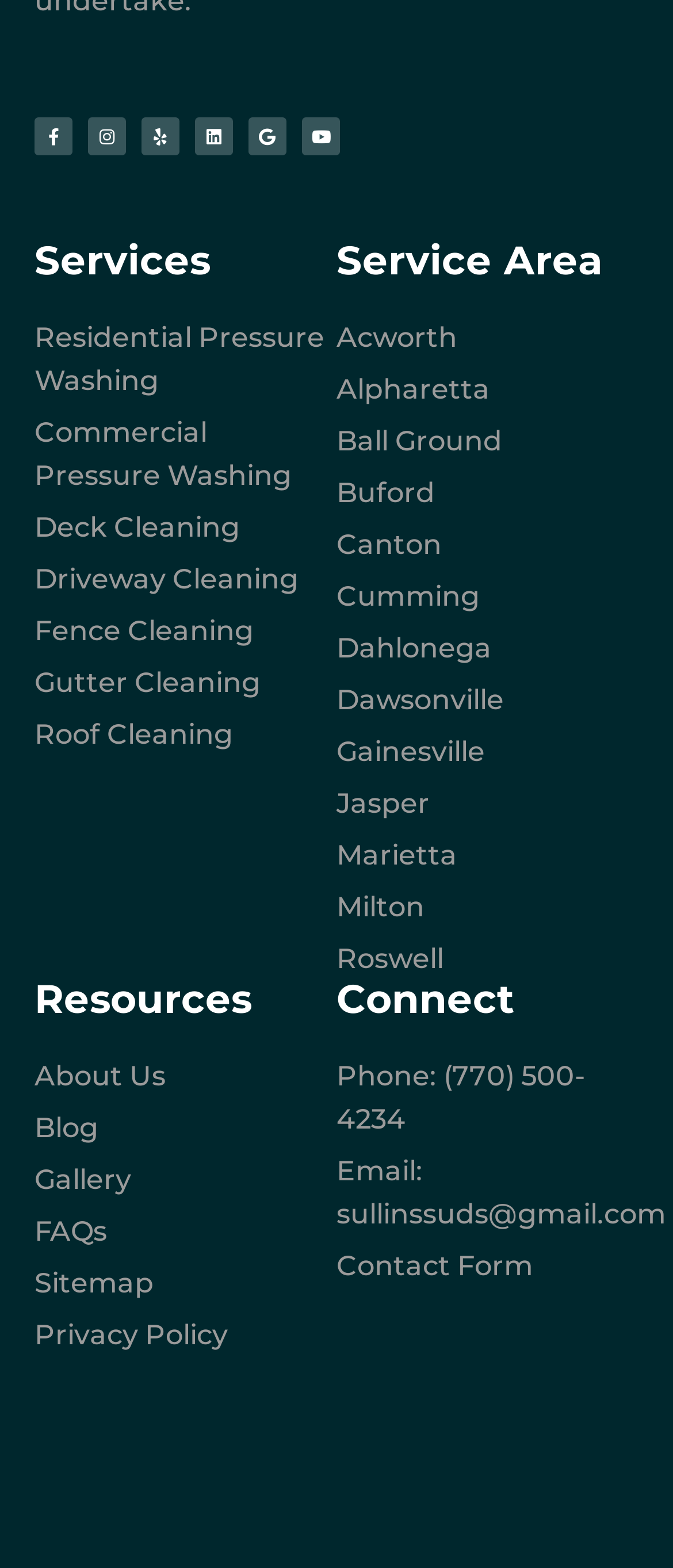Using floating point numbers between 0 and 1, provide the bounding box coordinates in the format (top-left x, top-left y, bottom-right x, bottom-right y). Locate the UI element described here: Ball Ground

[0.5, 0.268, 0.949, 0.295]